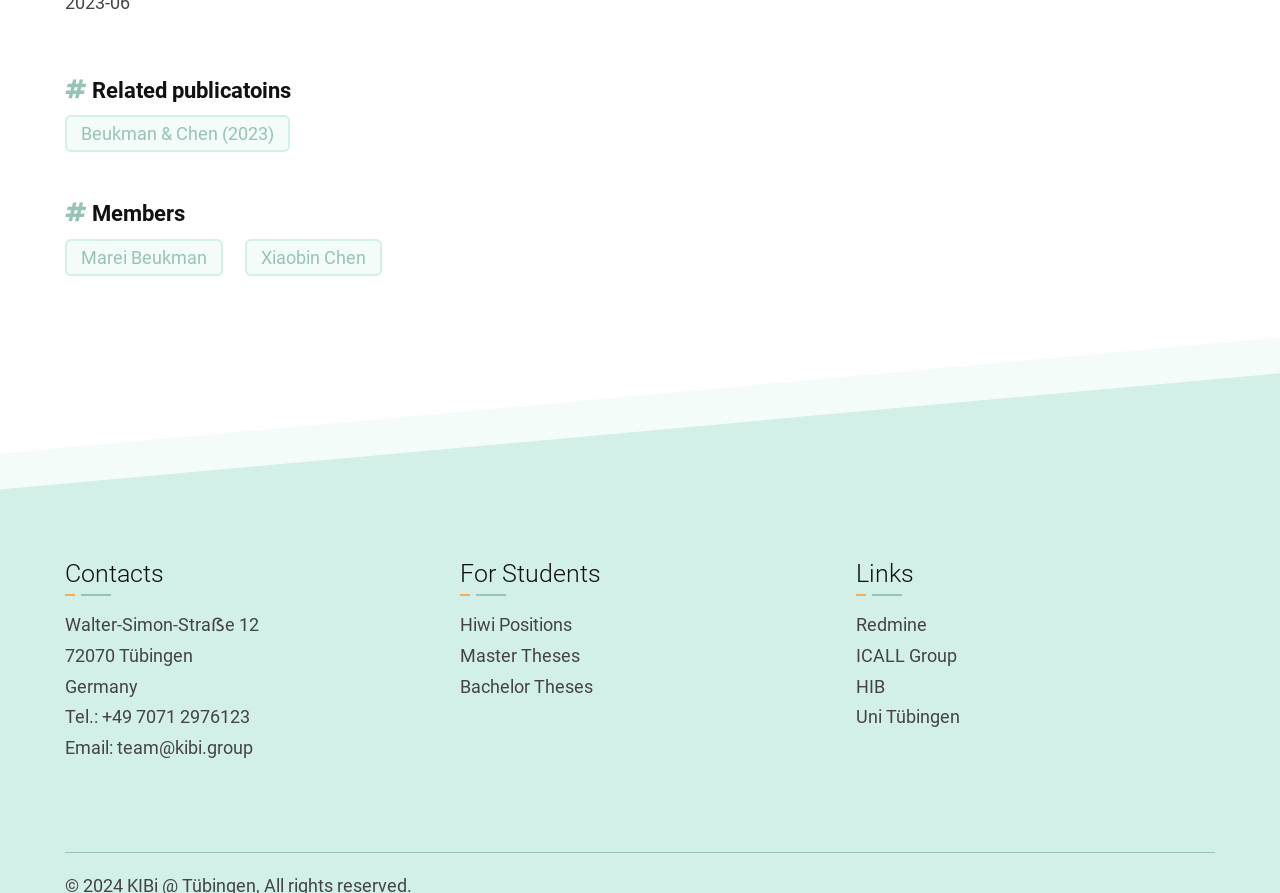Provide a brief response to the question using a single word or phrase: 
How many links are under the 'Links' heading?

4